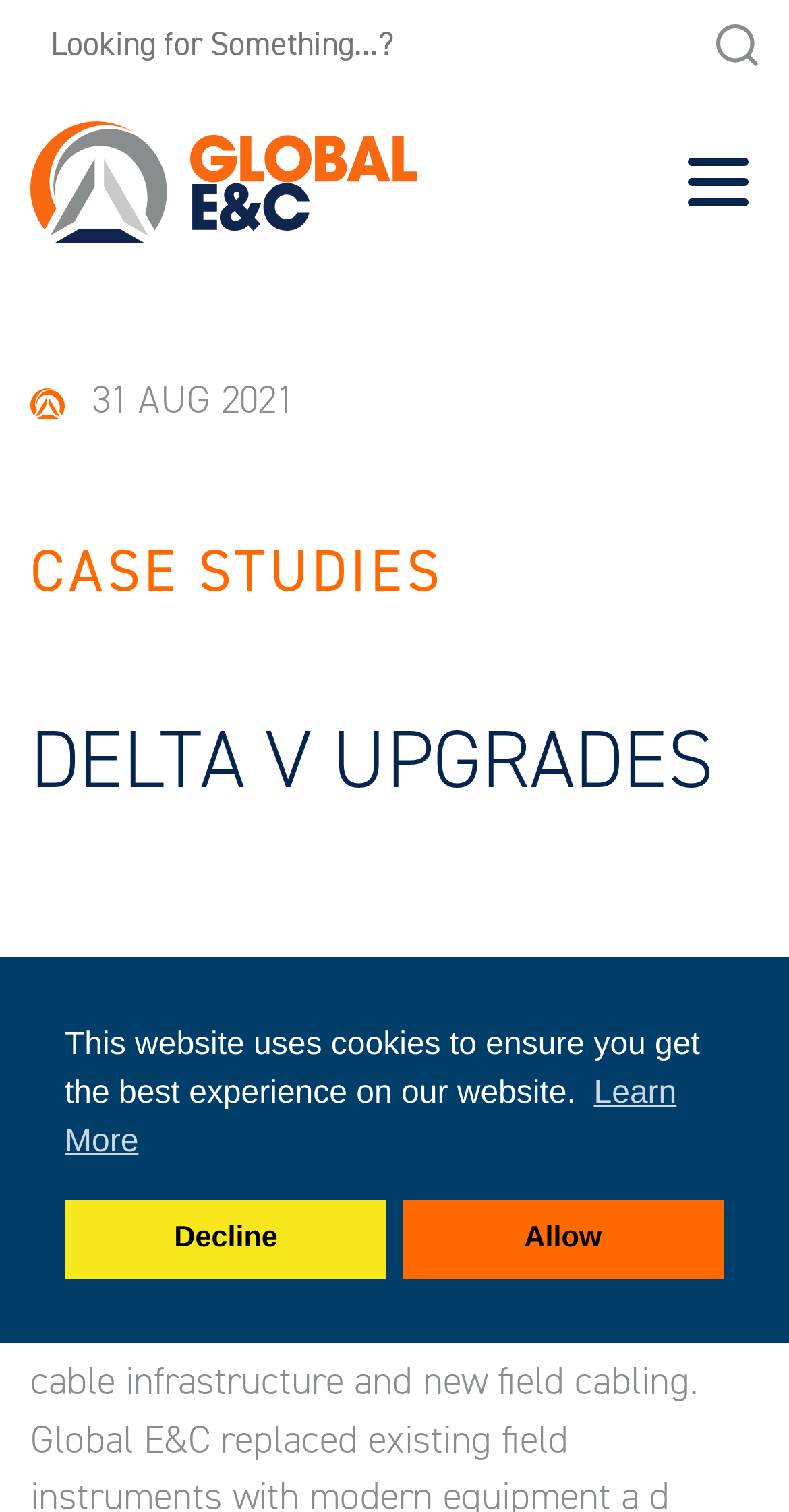Give a concise answer of one word or phrase to the question: 
What is the function of the button with the search icon?

To submit search query